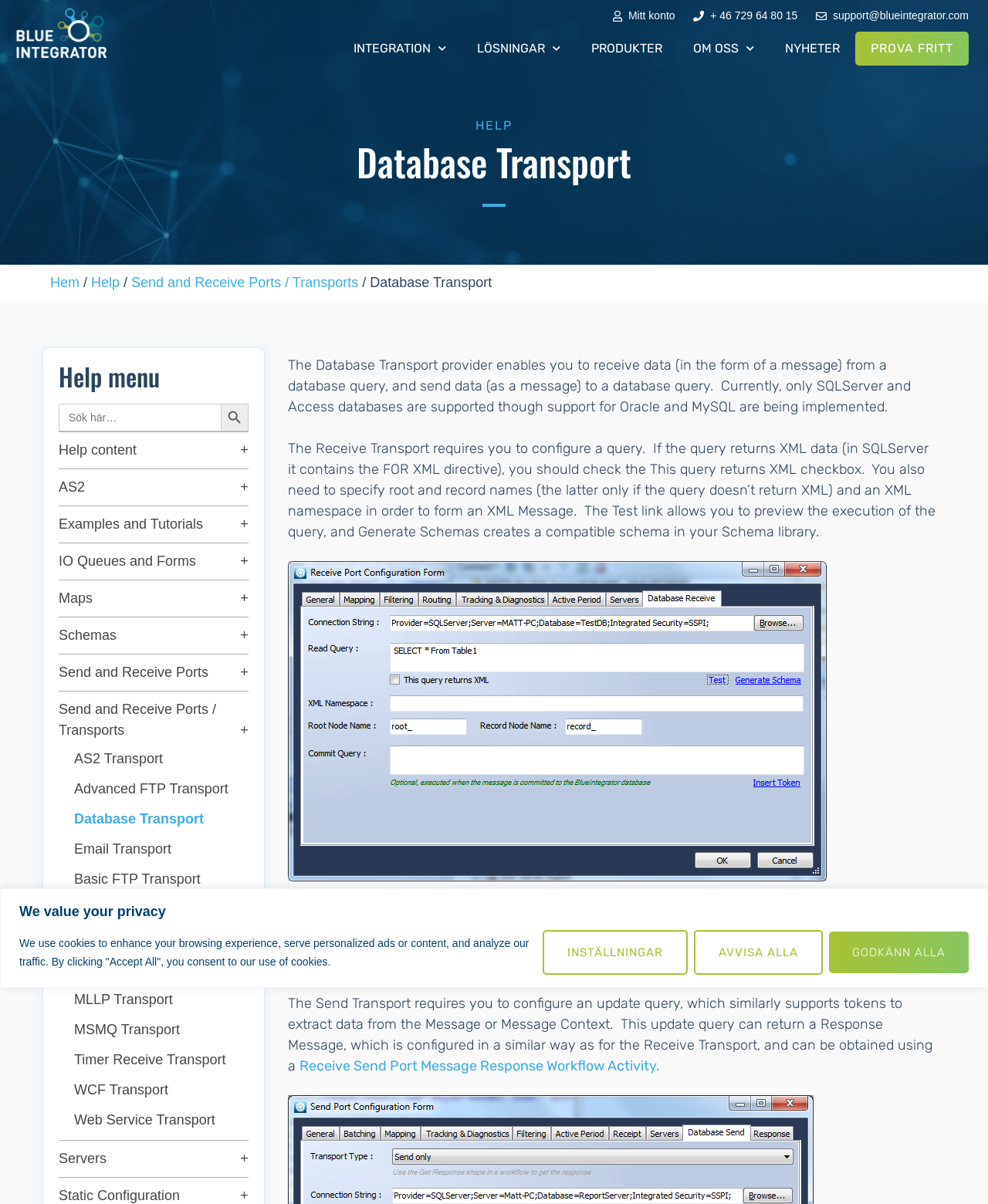Please find and report the bounding box coordinates of the element to click in order to perform the following action: "Click on AS2 transport link". The coordinates should be expressed as four float numbers between 0 and 1, in the format [left, top, right, bottom].

[0.075, 0.622, 0.251, 0.647]